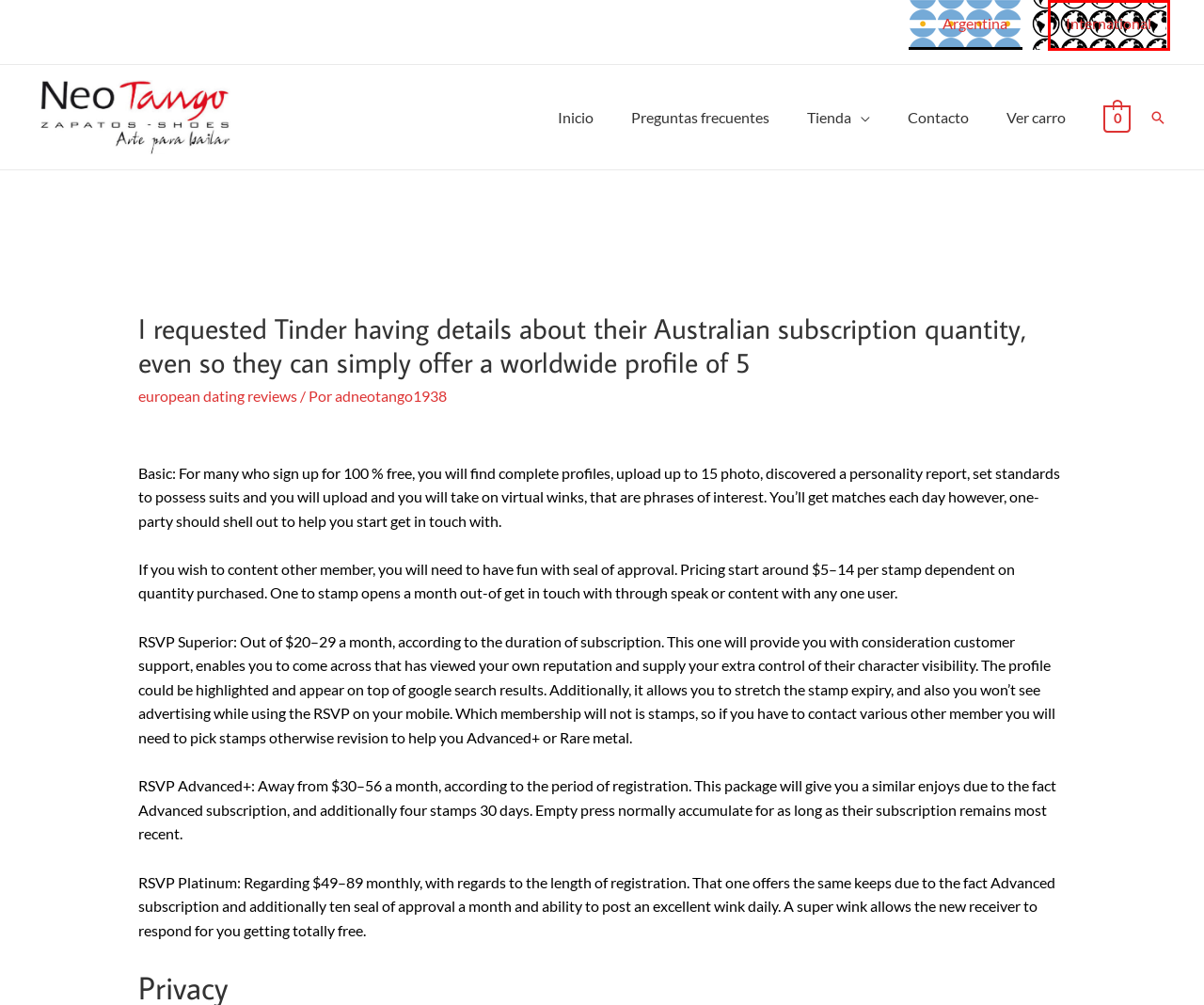Review the screenshot of a webpage that includes a red bounding box. Choose the most suitable webpage description that matches the new webpage after clicking the element within the red bounding box. Here are the candidates:
A. Contact – Neotango Shoes
B. european dating reviews – Neotango Shoes
C. Tienda – Neotango Shoes
D. adneotango1938 – Neotango Shoes
E. Cart – Neotango Shoes
F. Neotango Shoes – Zapatos de Tango Profesional Cuero Legítimo – Proffesional Tango Shoes
G. Preguntas frecuentes – Neotango Shoes
H. Neotango Shoes – Otro sitio realizado con WordPress

H